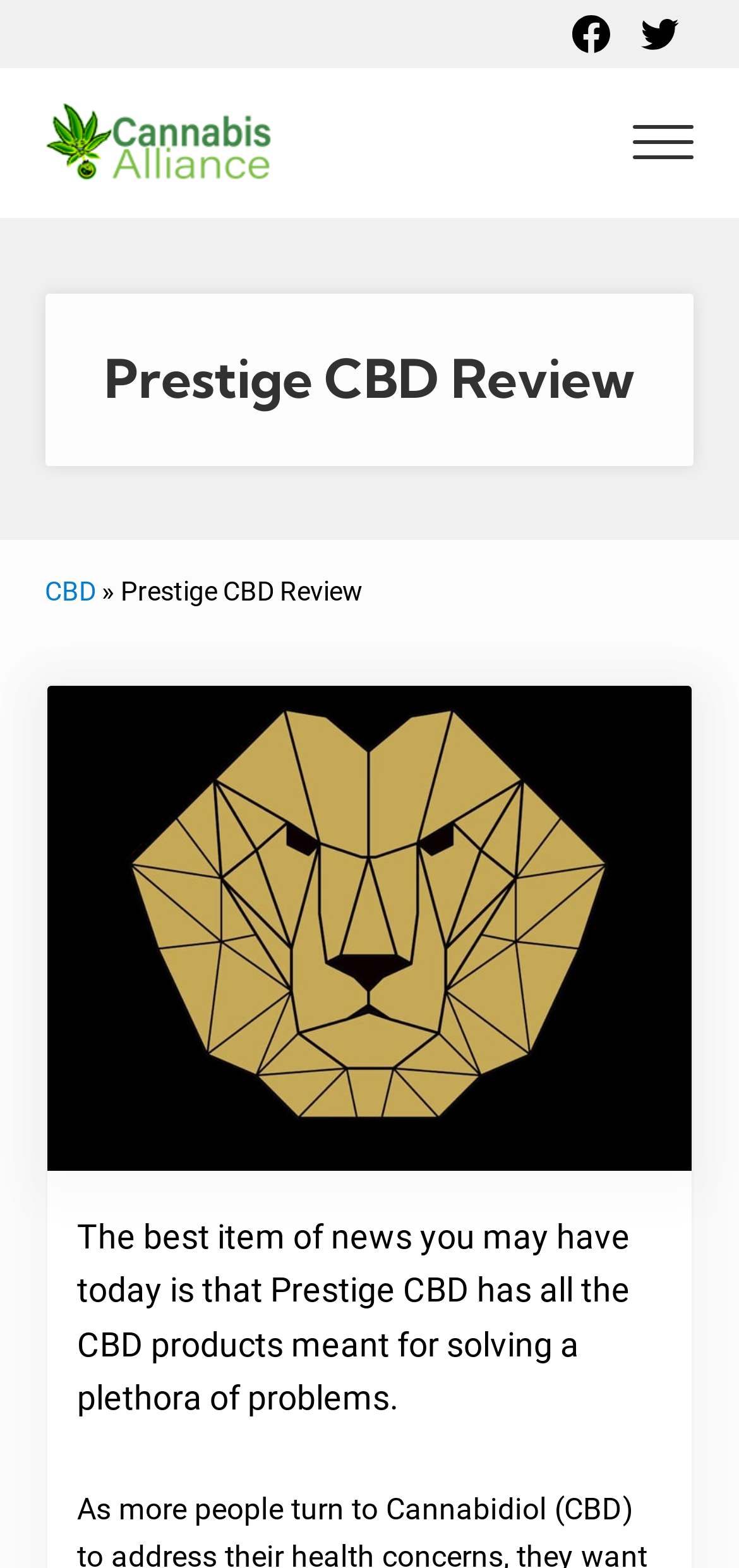Generate a detailed explanation of the webpage's features and information.

The webpage is a review page for Prestige CBD, with a focus on its various CBD products. At the top left corner, there are four "Skip to" links, allowing users to navigate to different sections of the page. 

On the top right corner, there are social media links to Facebook and Twitter. Next to these links, there is a "Menu" button. 

Below the social media links, the webpage's title "Prestige CBD Review" is prominently displayed in a heading. 

Underneath the title, there is a navigation section with breadcrumbs, showing the path "CBD > Prestige CBD Review". 

The main content of the page is a review of Prestige CBD, which occupies most of the page's real estate. The review starts with a figure, likely an image, followed by a paragraph of text that summarizes the benefits of Prestige CBD, stating that it offers a wide range of CBD products to solve various problems.